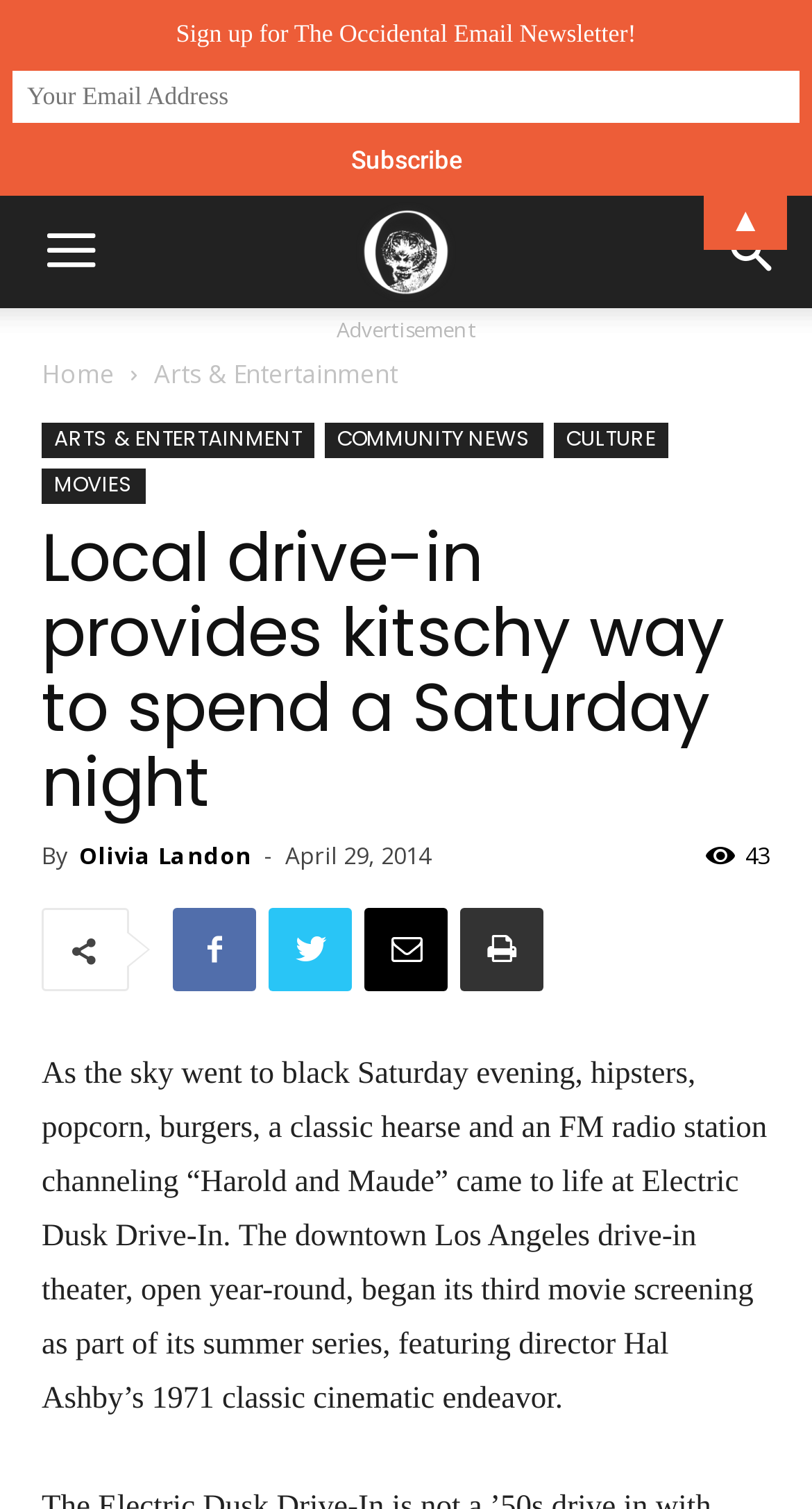Determine the coordinates of the bounding box for the clickable area needed to execute this instruction: "Click the 'MOVIES' link".

[0.051, 0.31, 0.179, 0.334]